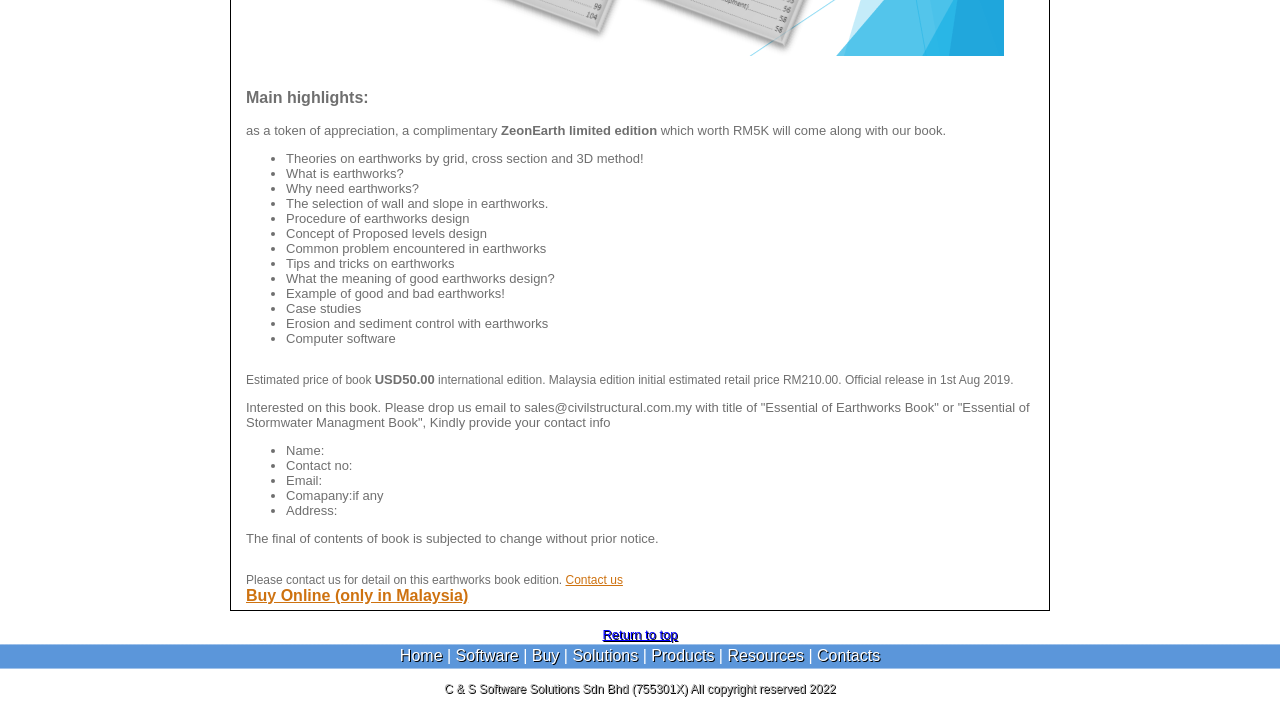What is the estimated price of the international edition of the book?
Based on the image, answer the question in a detailed manner.

The estimated price of the international edition of the book can be found in the text 'Estimated price of book' which is followed by 'USD50.00'.